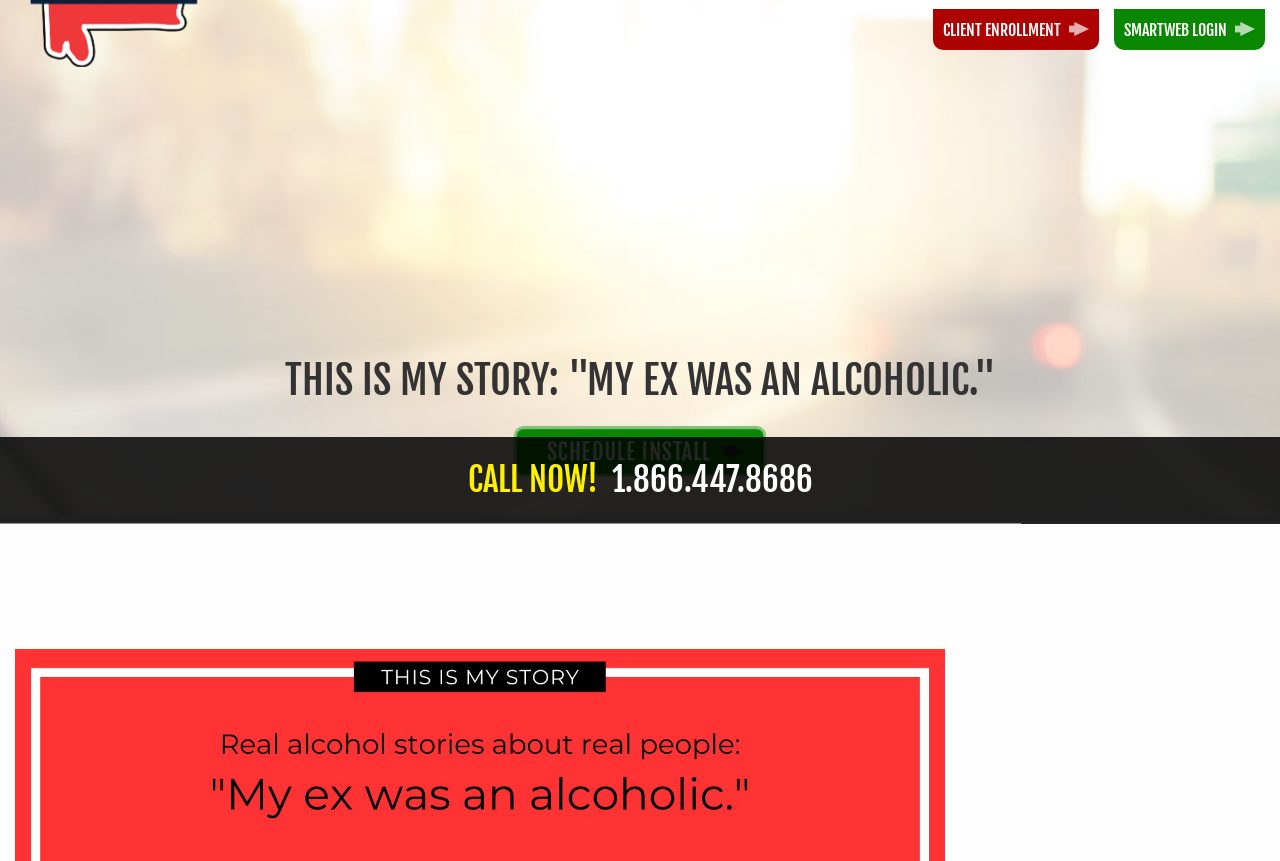Identify the webpage's primary heading and generate its text.

THIS IS MY STORY: "MY EX WAS AN ALCOHOLIC."